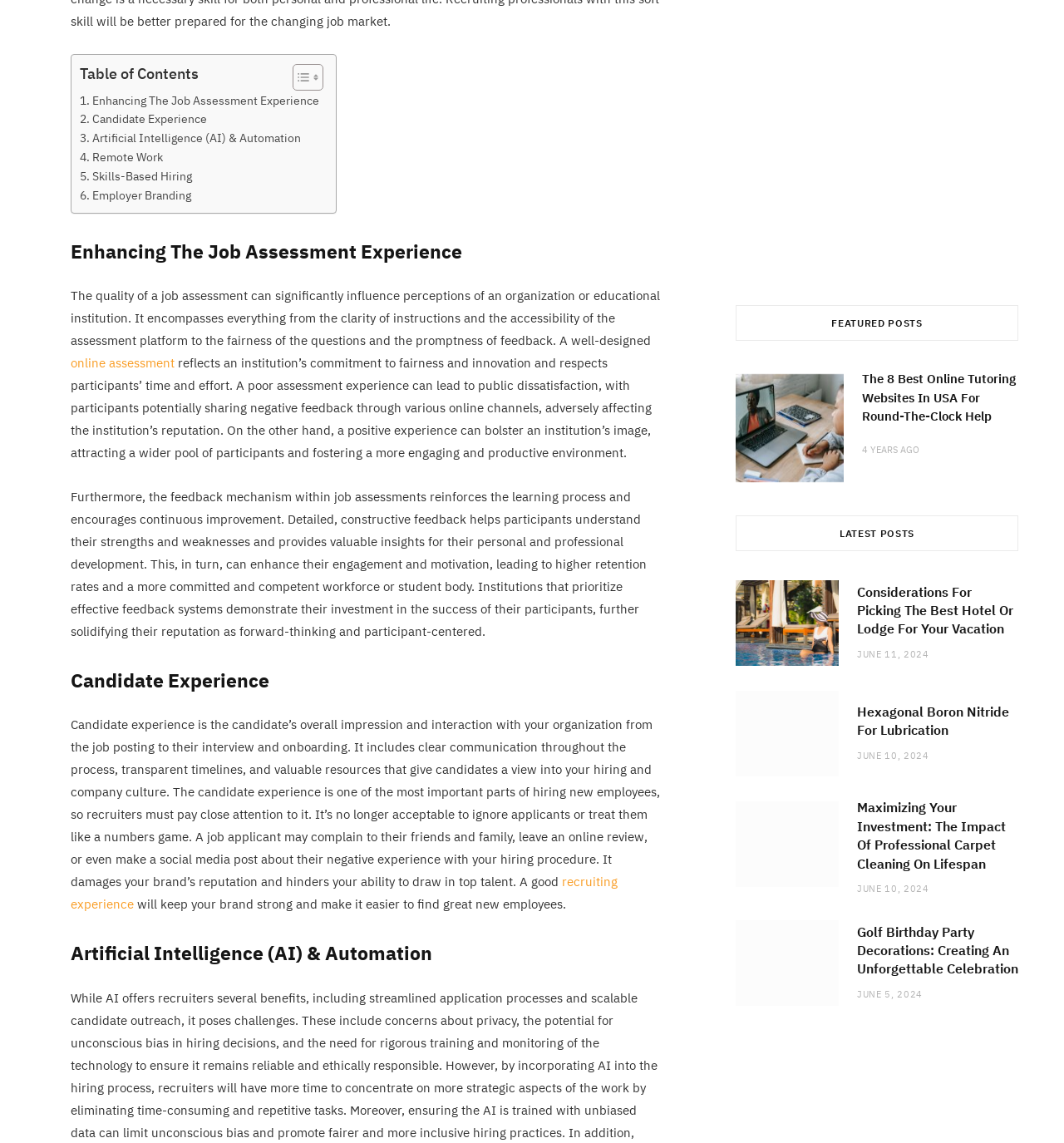Given the content of the image, can you provide a detailed answer to the question?
What is the common theme among the 'LATEST POSTS'?

The 'LATEST POSTS' section features a series of blog posts on different topics, including golf birthday party decorations, carpet cleaning, and hexagonal boron nitride for lubrication. While the topics are diverse, they are all presented in a similar format, with a heading, image, and brief description, suggesting that they are all blog posts.